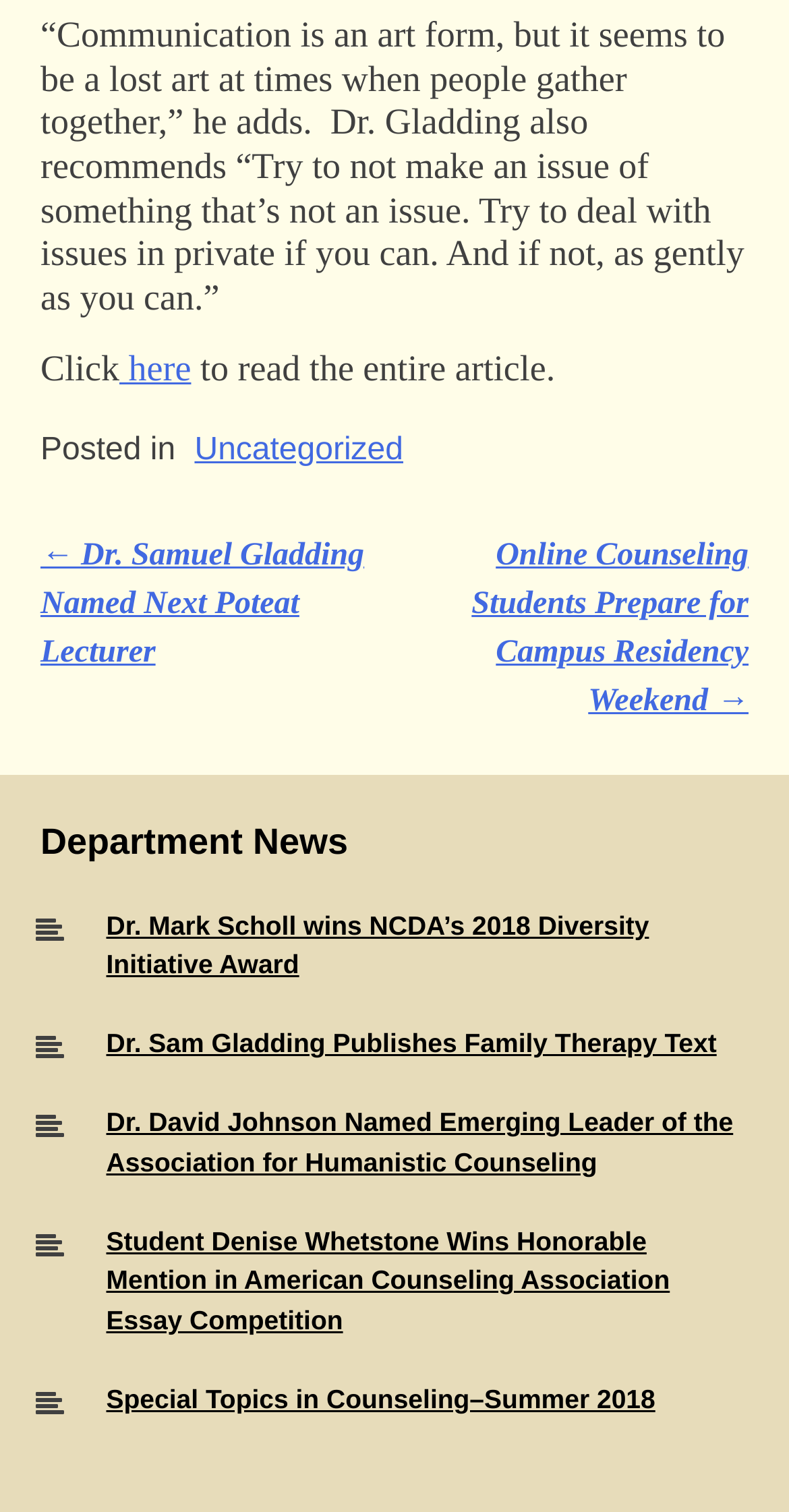What is the topic of the quote?
Give a one-word or short phrase answer based on the image.

Communication